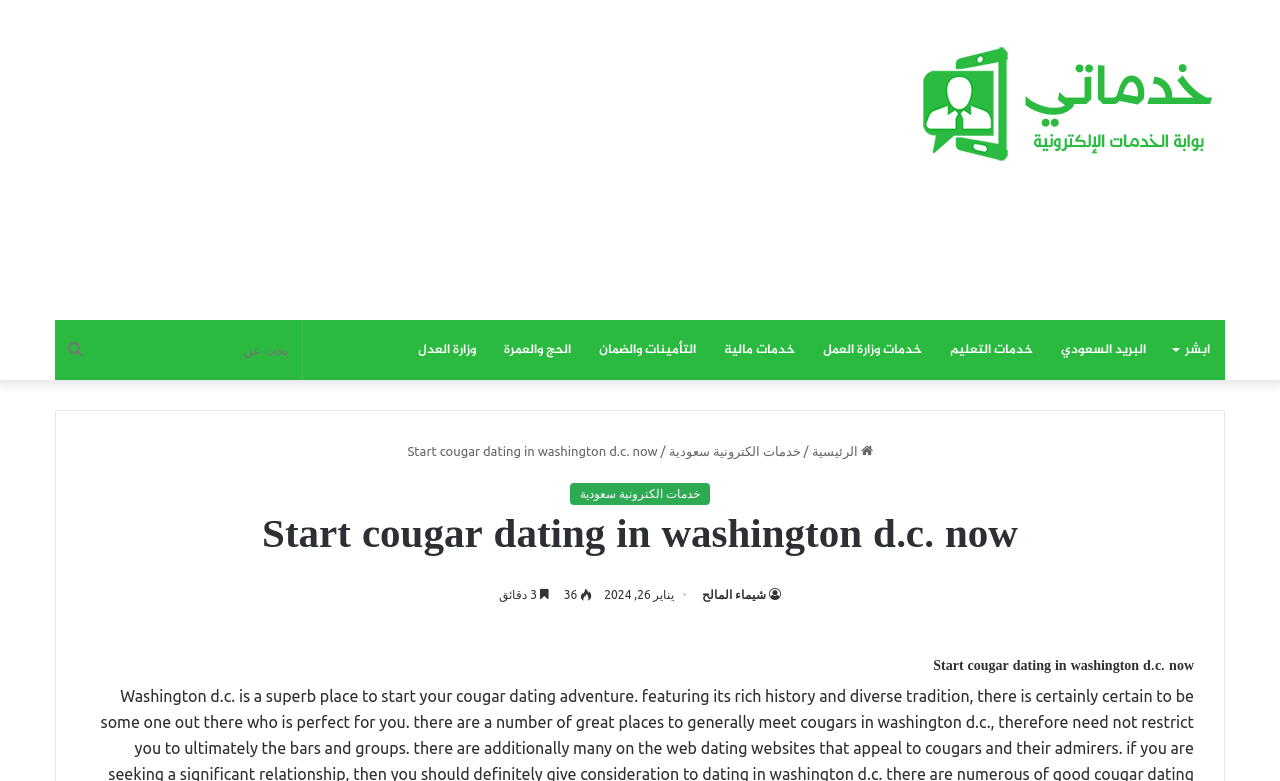What is the time duration mentioned on the webpage?
Based on the image, please offer an in-depth response to the question.

The webpage displays a time duration of 3 minutes, which may be related to a specific feature or function on the cougar dating platform, but its exact purpose is unclear.